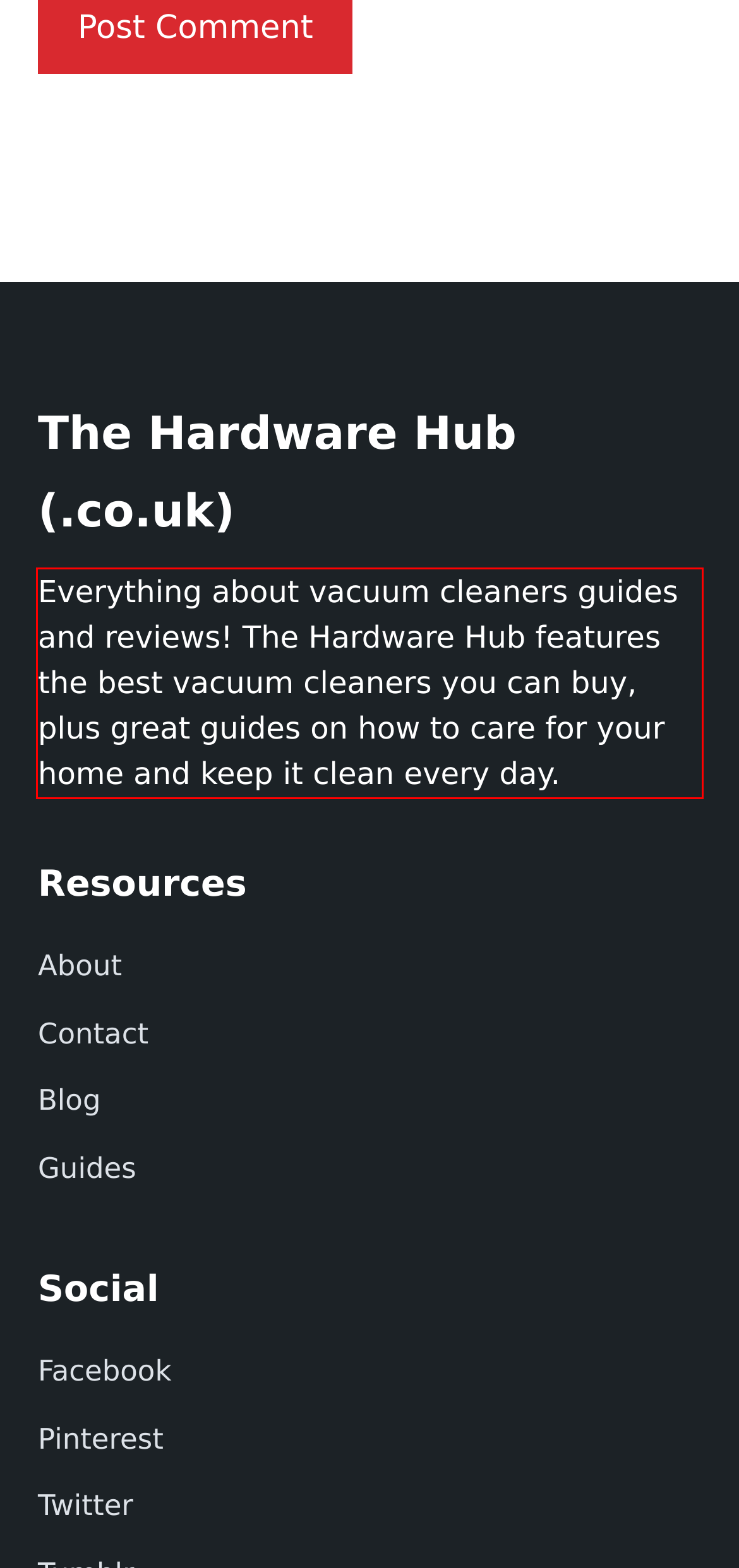Using the provided screenshot of a webpage, recognize the text inside the red rectangle bounding box by performing OCR.

Everything about vacuum cleaners guides and reviews! The Hardware Hub features the best vacuum cleaners you can buy, plus great guides on how to care for your home and keep it clean every day.